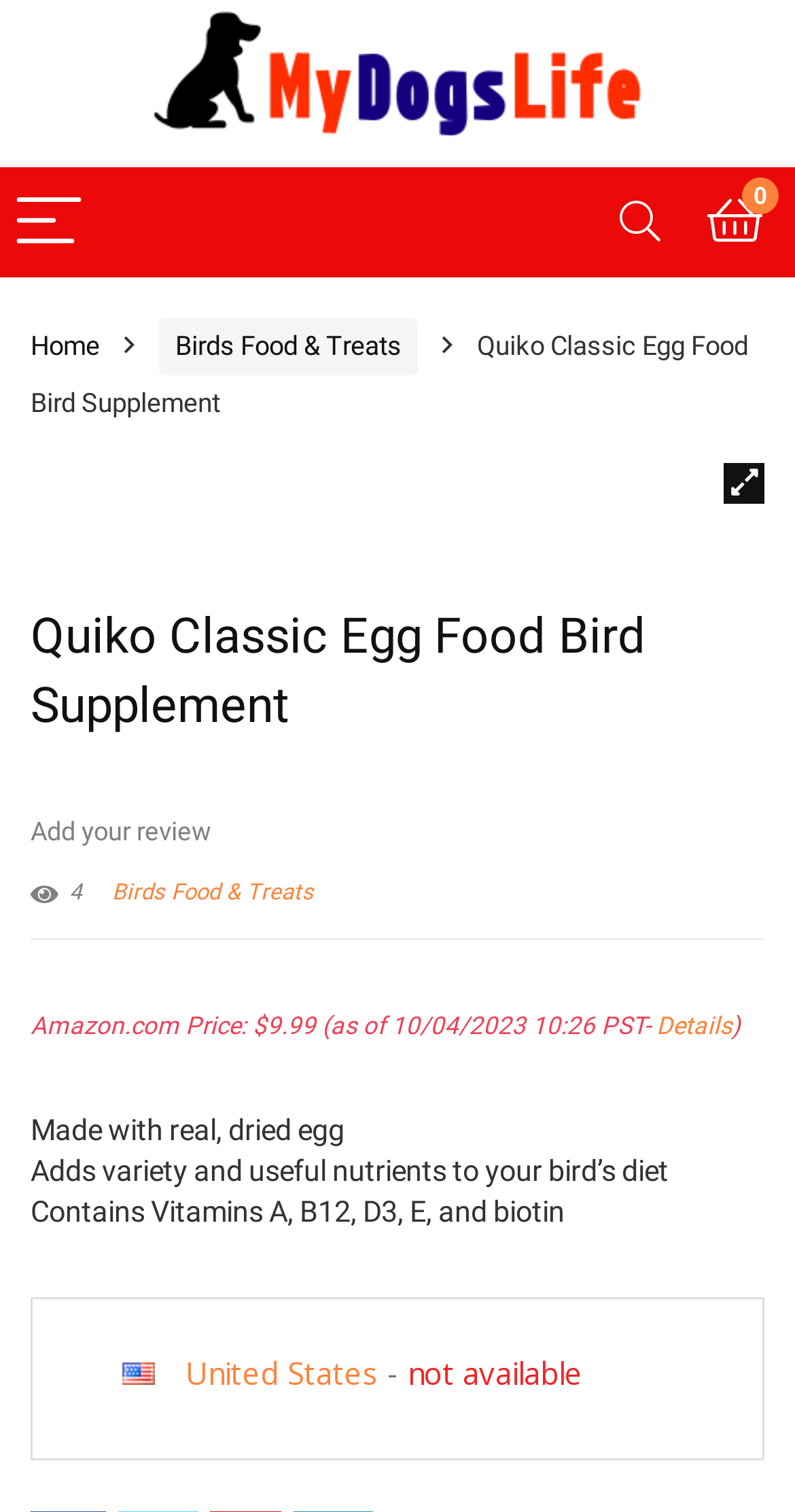For the given element description House Cleaning, determine the bounding box coordinates of the UI element. The coordinates should follow the format (top-left x, top-left y, bottom-right x, bottom-right y) and be within the range of 0 to 1.

None